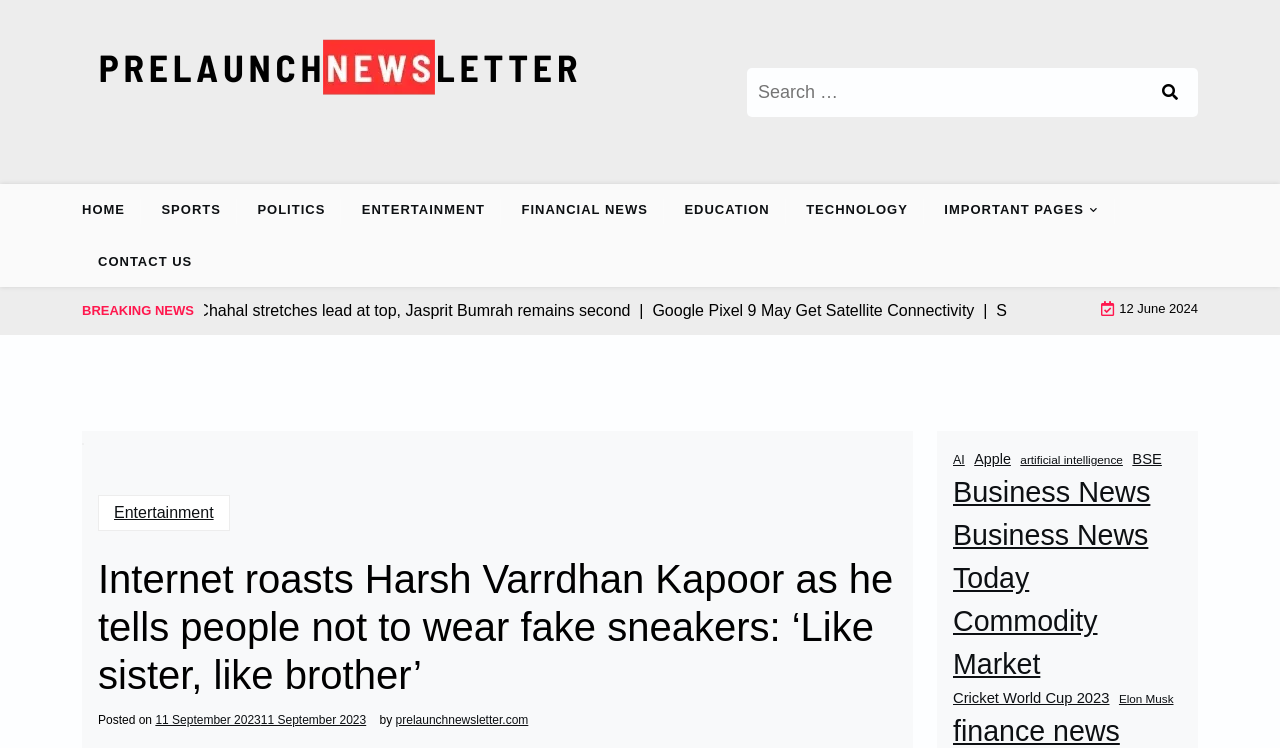Please specify the bounding box coordinates of the element that should be clicked to execute the given instruction: 'Read Entertainment news'. Ensure the coordinates are four float numbers between 0 and 1, expressed as [left, top, right, bottom].

[0.077, 0.662, 0.179, 0.71]